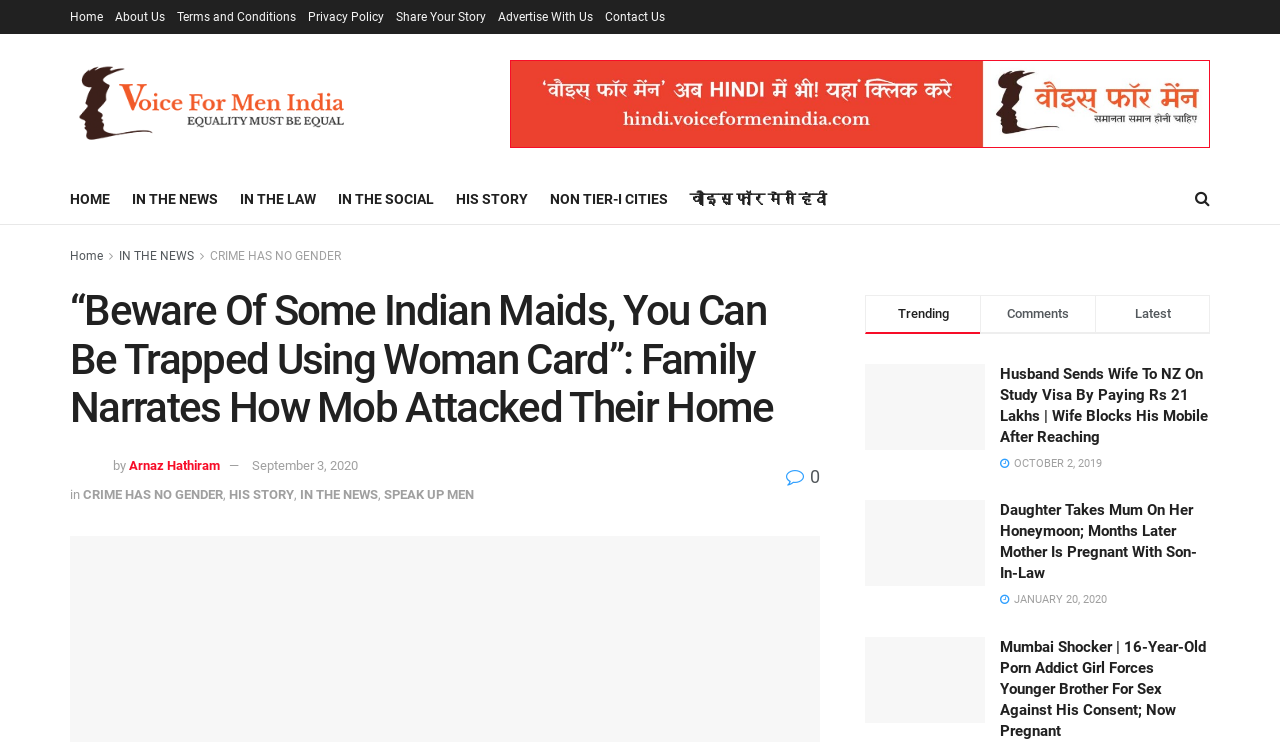What is the topic of the main article?
Using the screenshot, give a one-word or short phrase answer.

Mob attack on a family